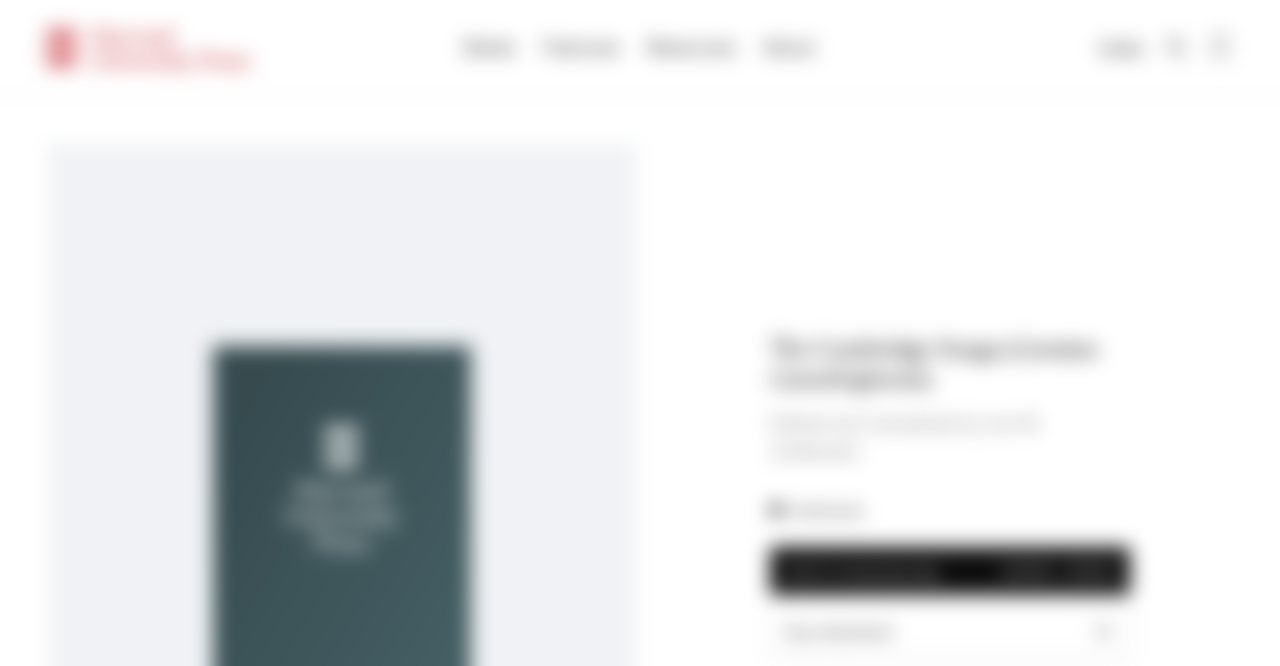What is the price of the hardcover book?
Look at the screenshot and give a one-word or phrase answer.

£25.95